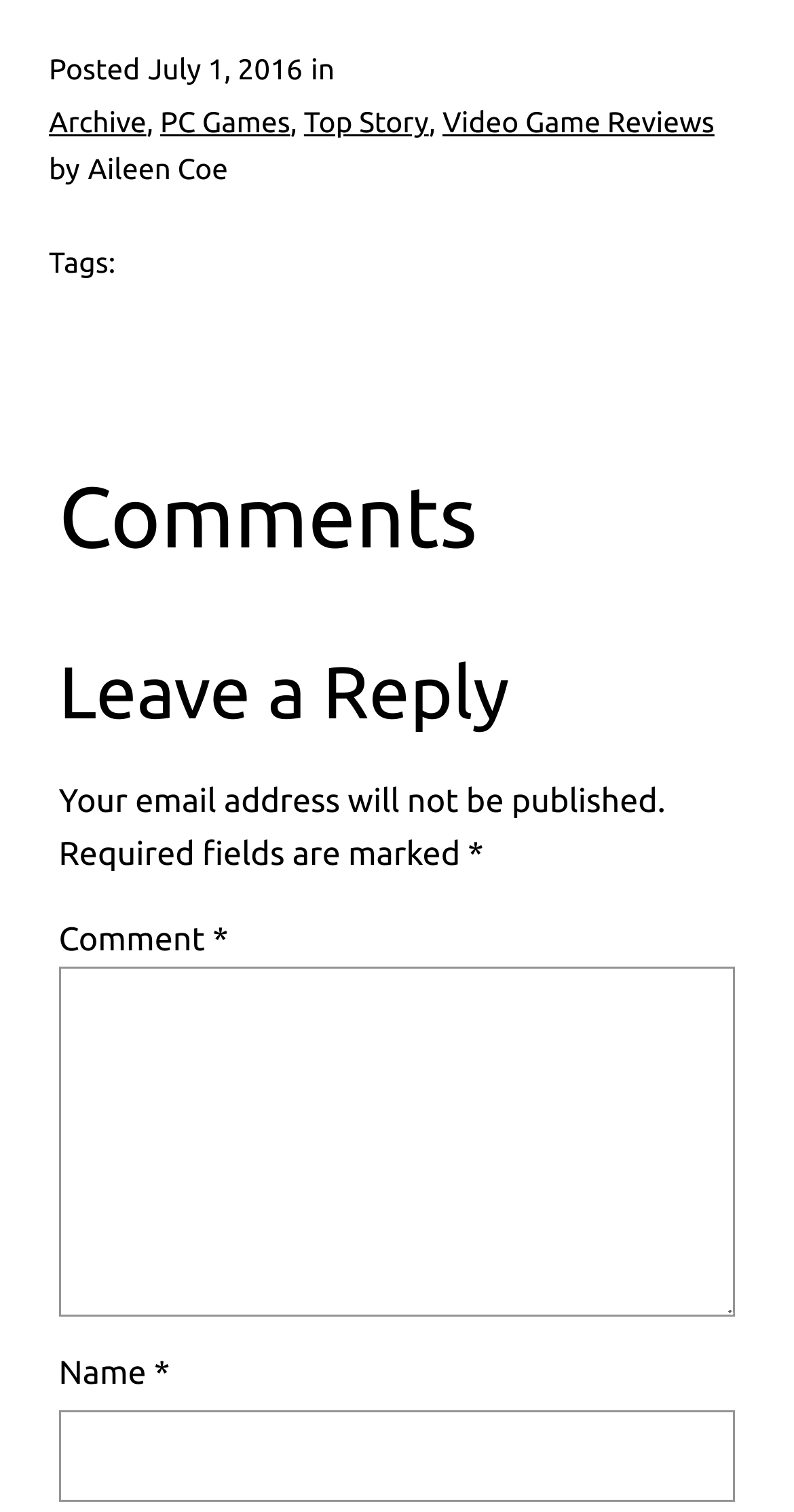Locate the bounding box coordinates of the UI element described by: "Pull-up nappies". The bounding box coordinates should consist of four float numbers between 0 and 1, i.e., [left, top, right, bottom].

None